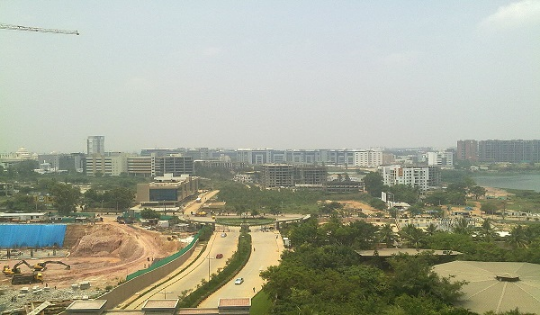What is the significance of the road in the image?
Look at the webpage screenshot and answer the question with a detailed explanation.

The road curves through the landscape, suggesting a well-planned infrastructure, which is a significant draw for new residents and businesses alike, indicating that the neighborhood has a well-designed transportation system.